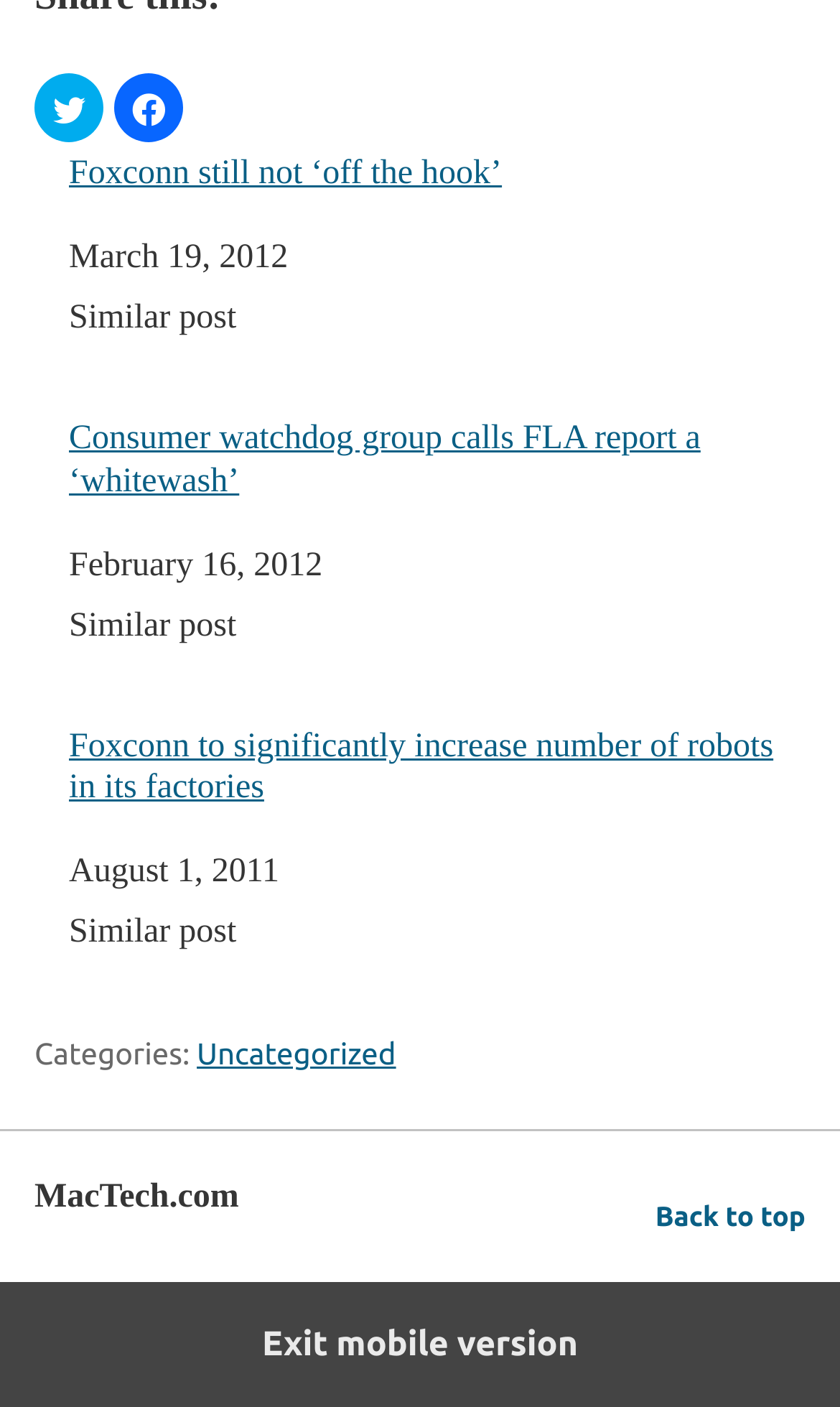What is the purpose of the two buttons at the top?
Please respond to the question with a detailed and informative answer.

The two buttons at the top of the webpage are for sharing the content on Twitter and Facebook, respectively. This can be inferred from the OCR text 'Click to share on Twitter' and 'Click to share on Facebook' associated with the button elements.